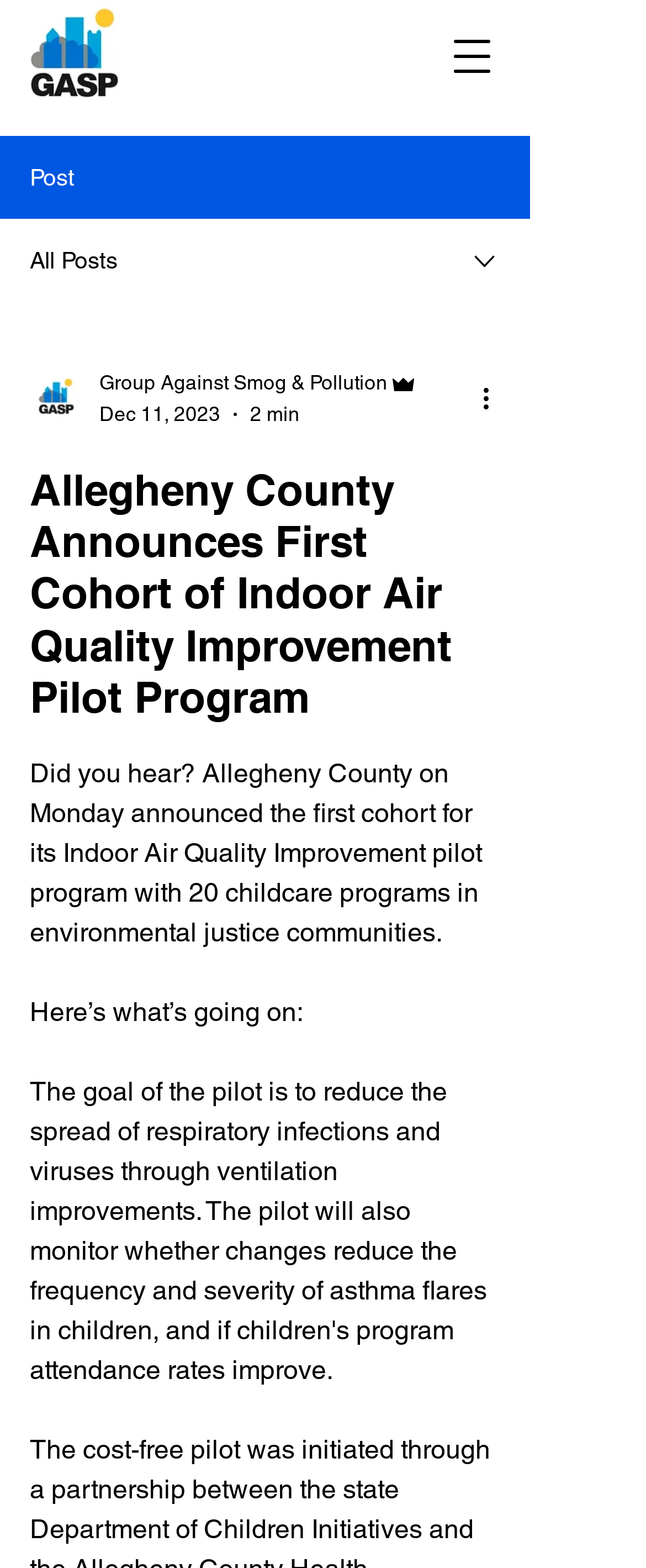Please determine the bounding box coordinates, formatted as (top-left x, top-left y, bottom-right x, bottom-right y), with all values as floating point numbers between 0 and 1. Identify the bounding box of the region described as: aria-label="Advertisement" name="aswift_1" title="Advertisement"

None